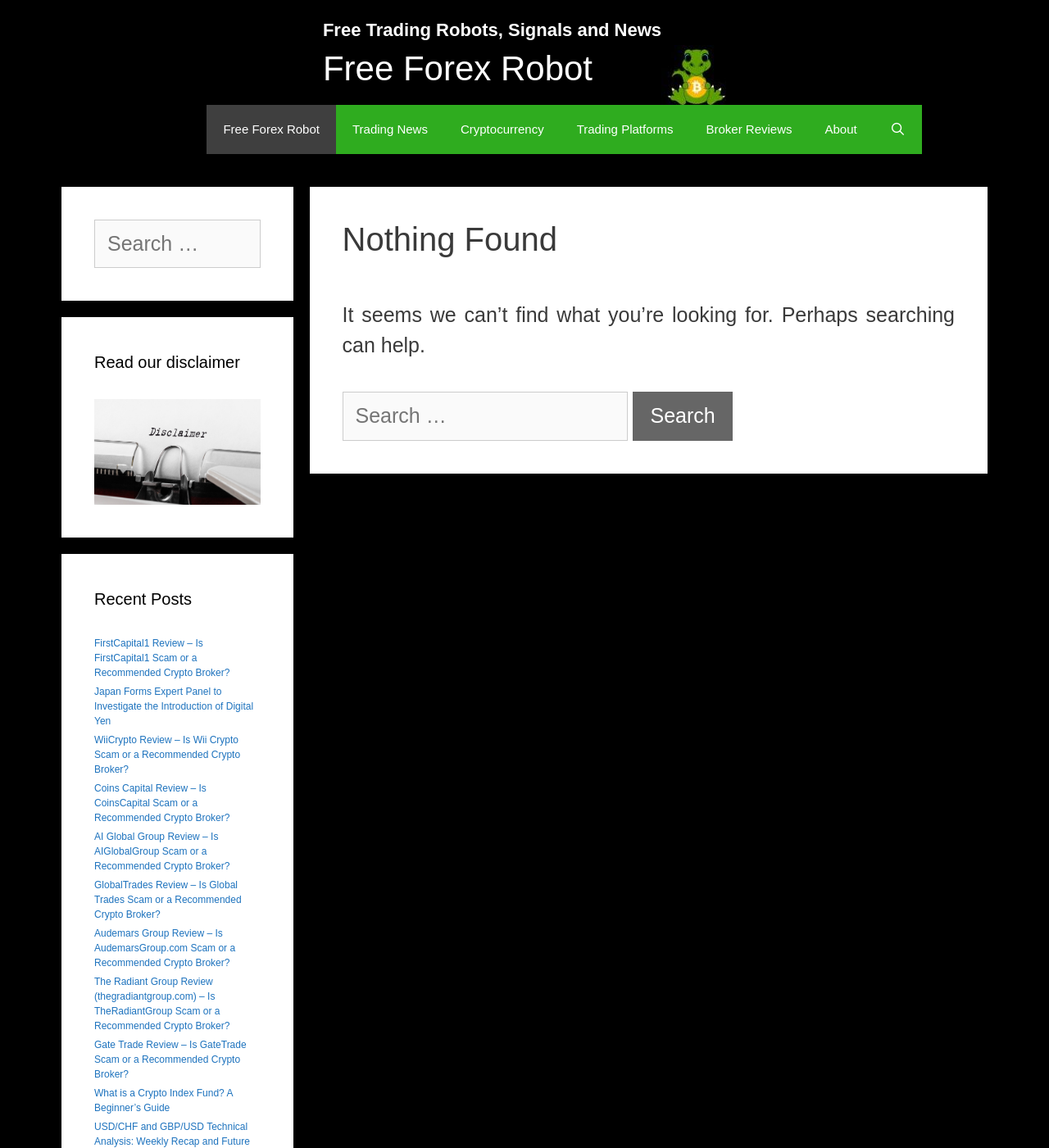Find the bounding box coordinates for the area that must be clicked to perform this action: "Read recent posts".

[0.09, 0.511, 0.248, 0.532]